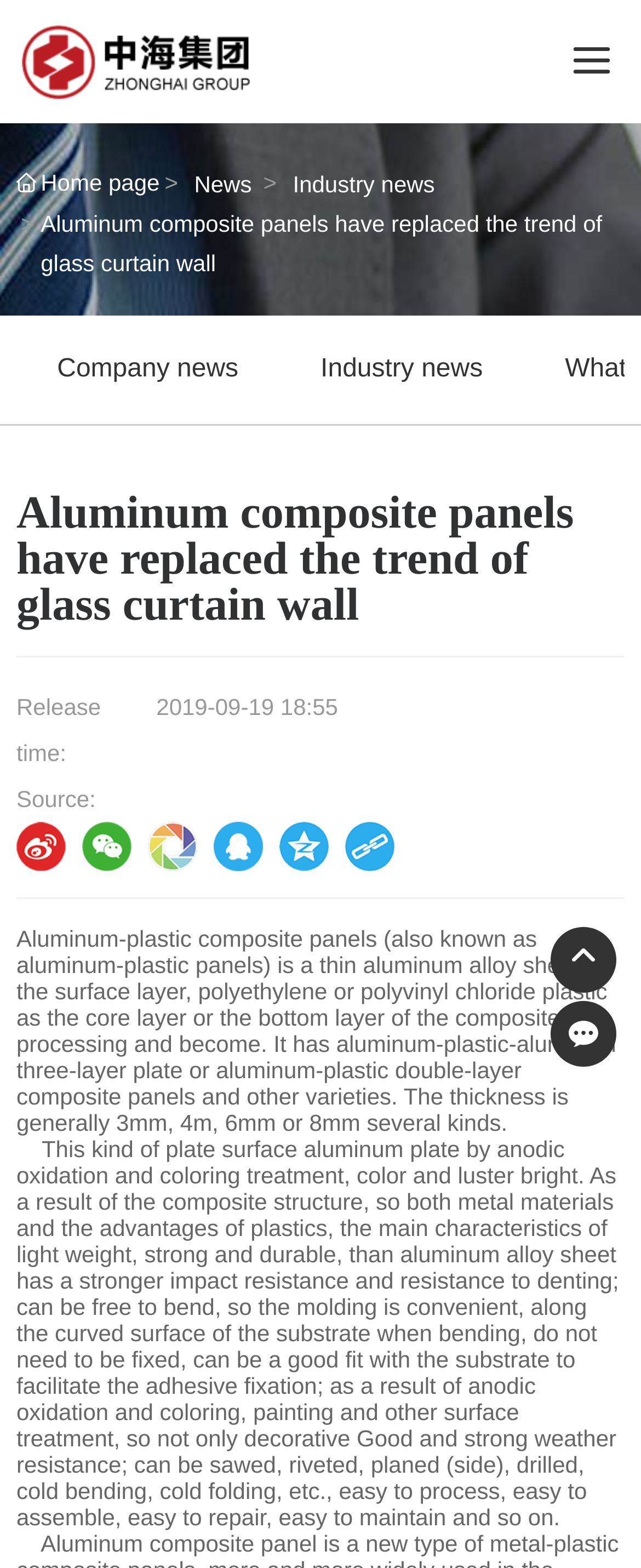Can you find the bounding box coordinates of the area I should click to execute the following instruction: "Click the 'News' link"?

[0.303, 0.106, 0.393, 0.13]